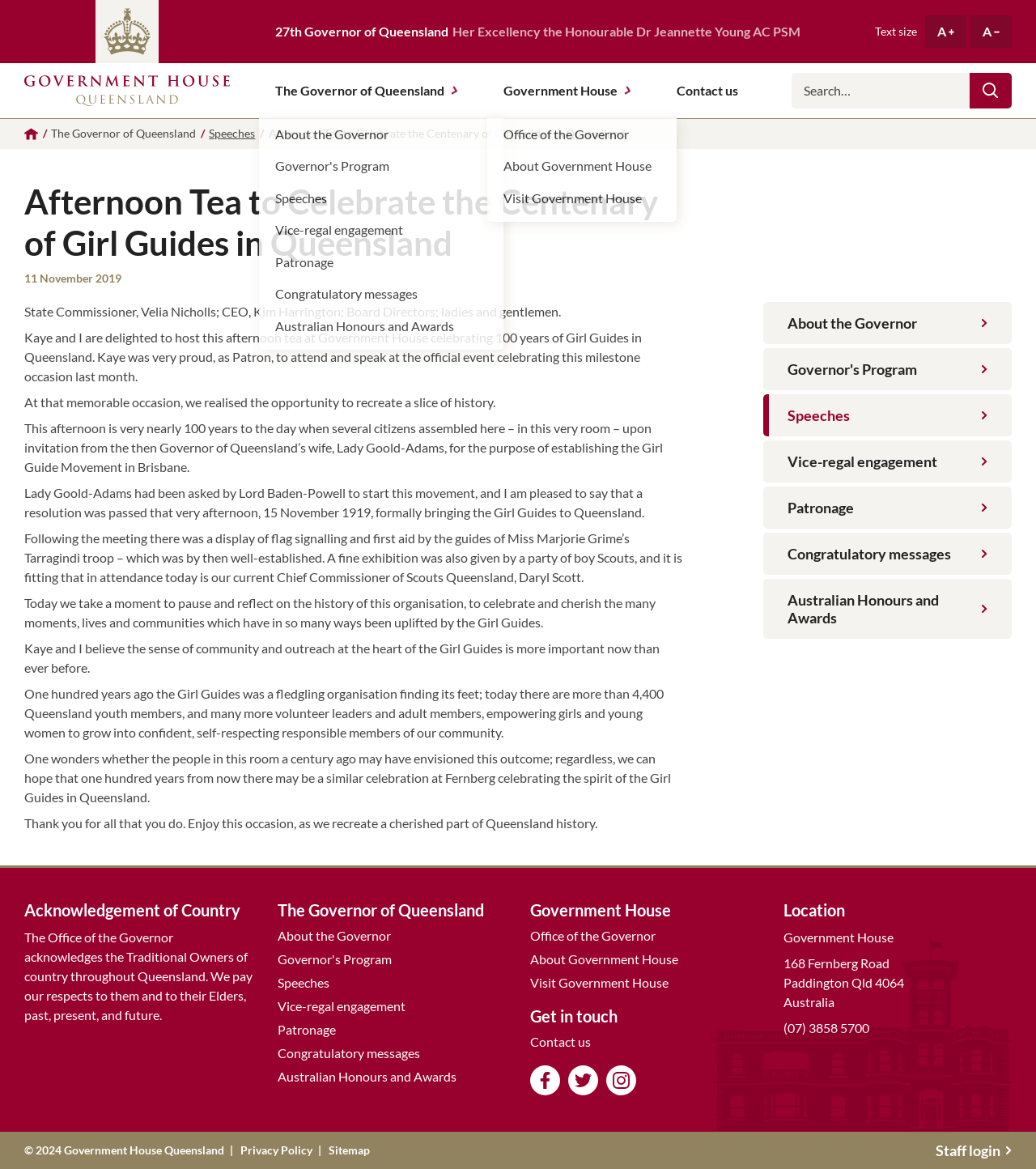Determine the bounding box coordinates of the element that should be clicked to execute the following command: "Visit the homepage".

[0.023, 0.102, 0.037, 0.128]